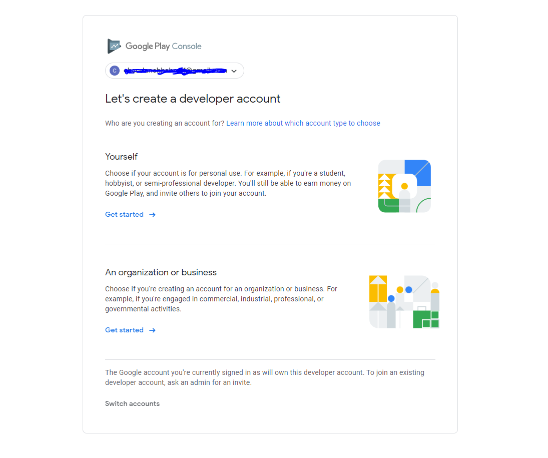Provide your answer in a single word or phrase: 
What is the function of the dropdown at the top?

Selecting different options